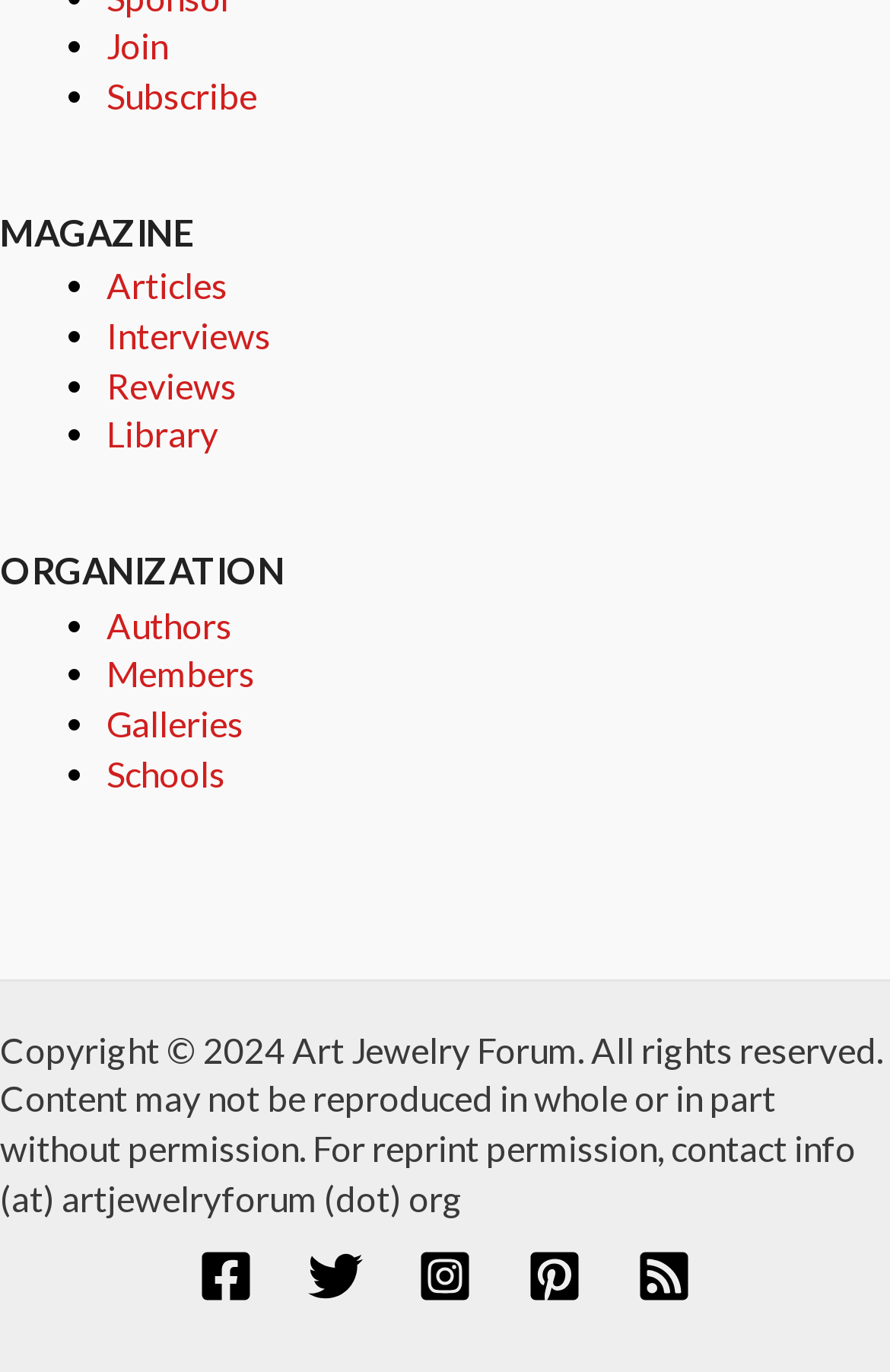How many categories are there under MAGAZINE?
From the details in the image, answer the question comprehensively.

I looked at the section under the 'MAGAZINE' heading and counted the number of categories, which are Articles, Interviews, Reviews, Library, and two others.